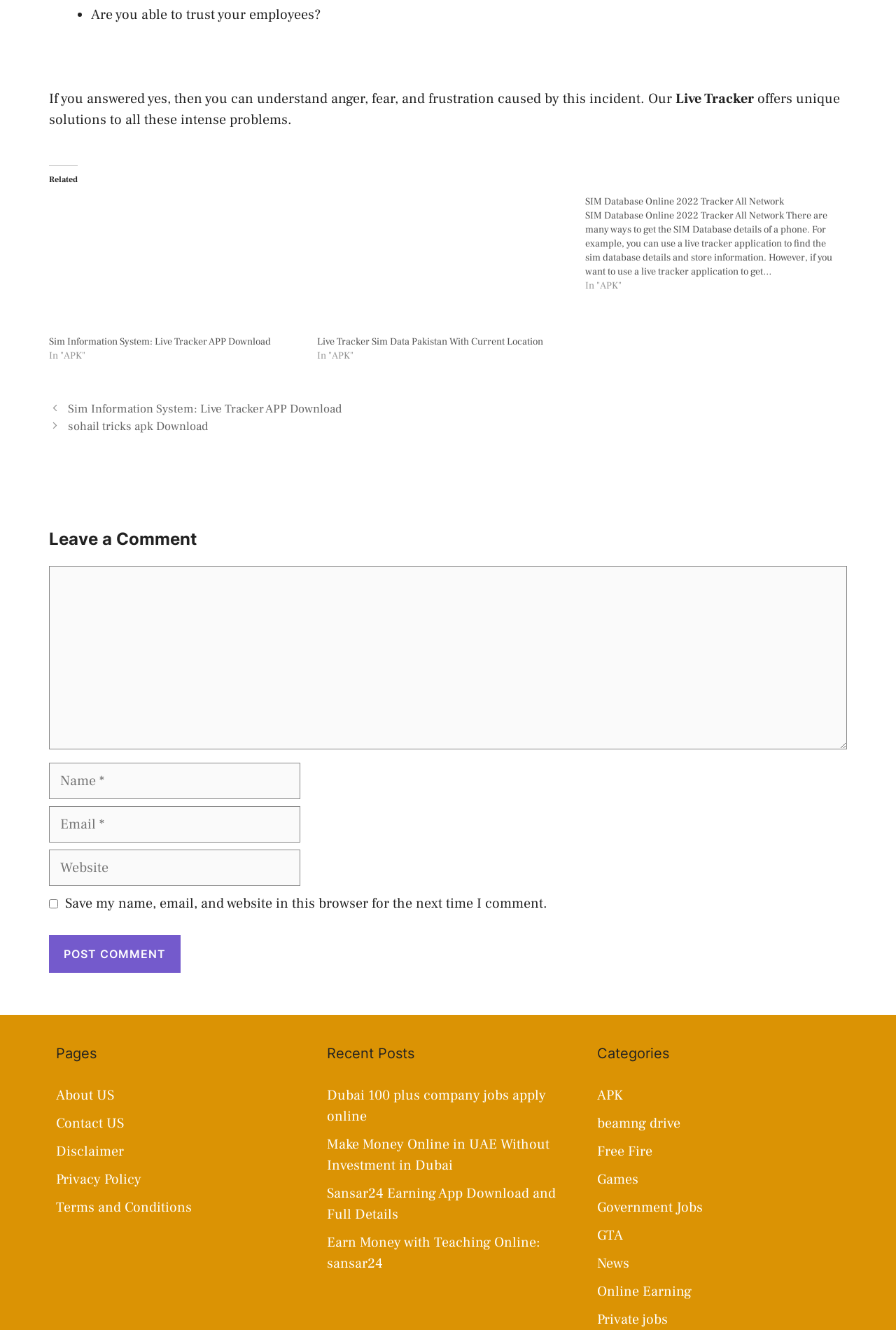Locate the UI element described by parent_node: Comment name="comment" and provide its bounding box coordinates. Use the format (top-left x, top-left y, bottom-right x, bottom-right y) with all values as floating point numbers between 0 and 1.

[0.055, 0.426, 0.945, 0.564]